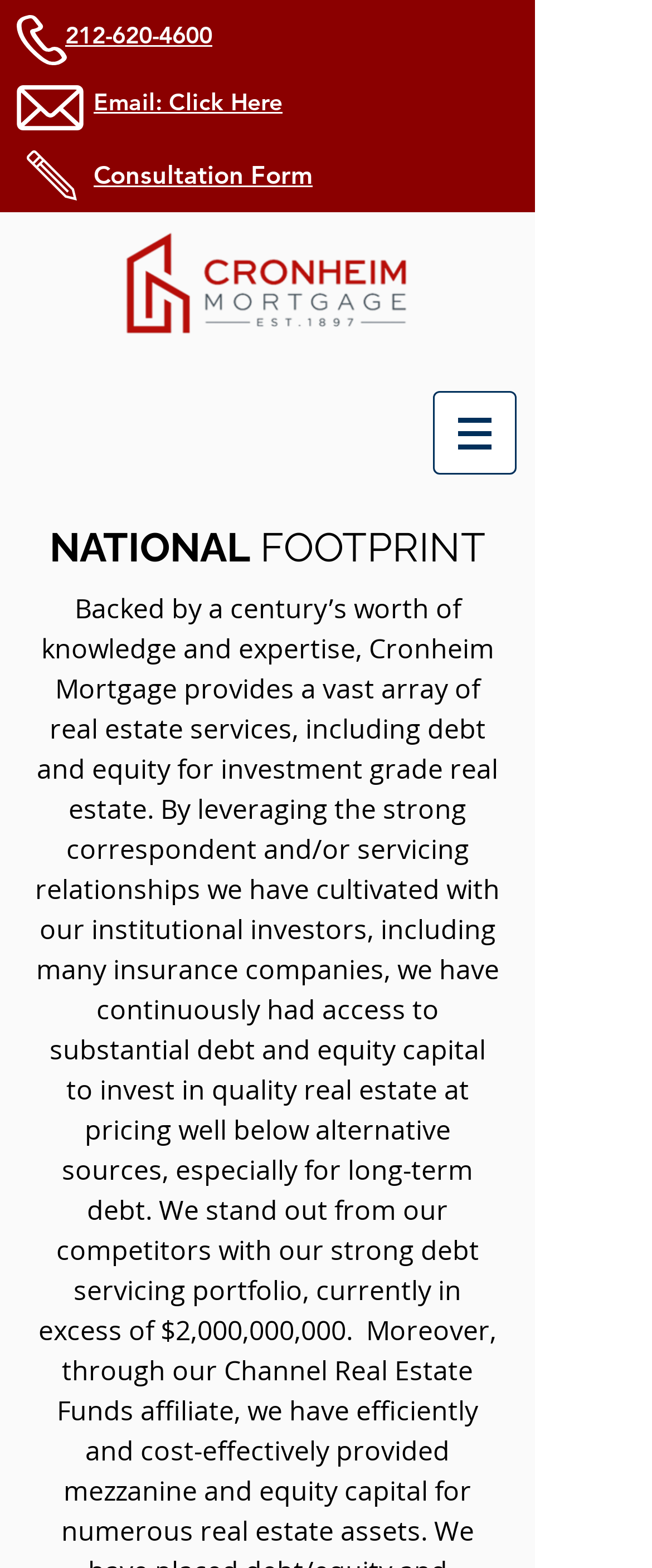Please analyze the image and provide a thorough answer to the question:
What is the phone number on the webpage?

The phone number can be found in the heading element with the text '212-620-4600', which is also a link. This element is located near the top of the webpage.